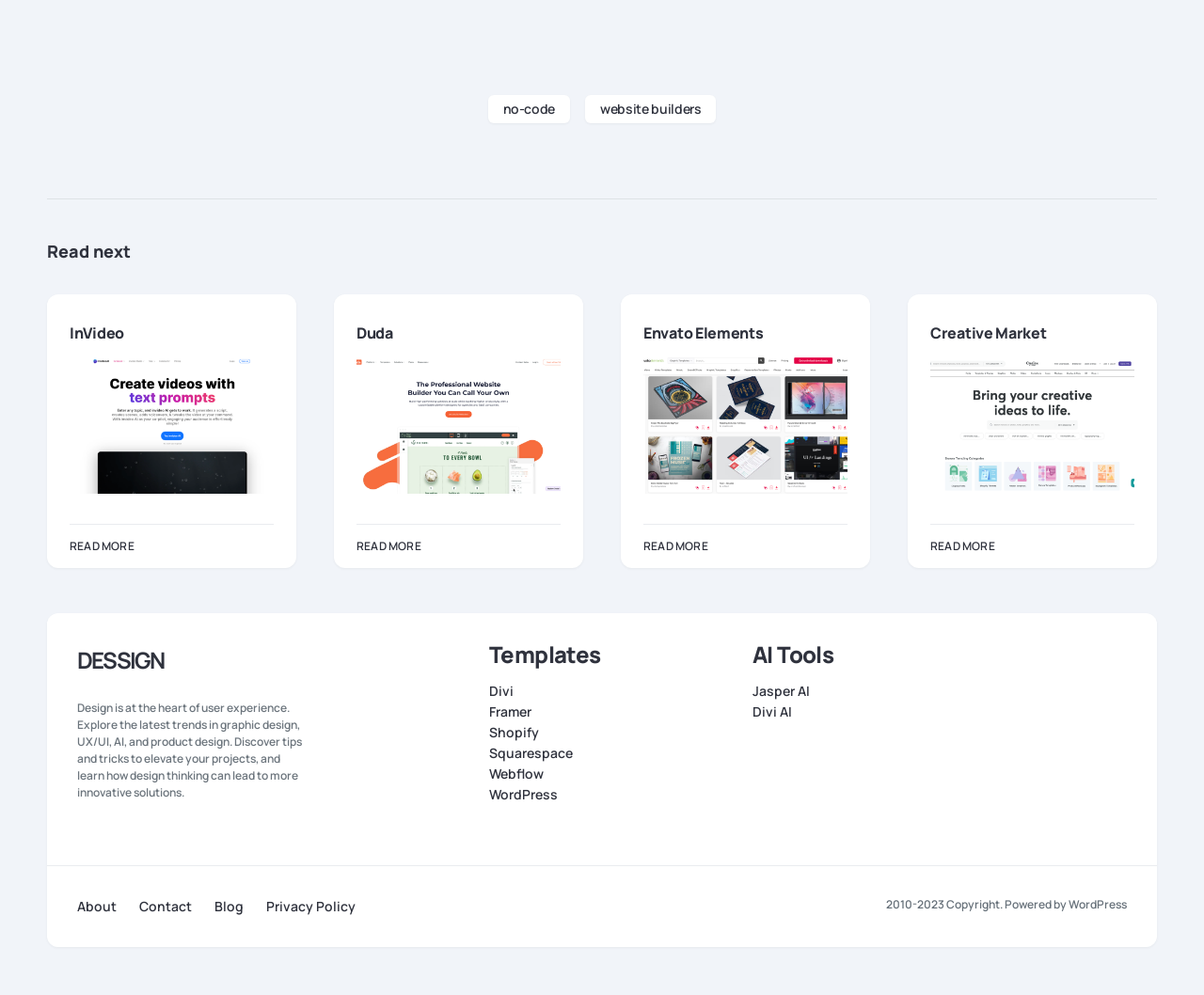Provide the bounding box coordinates for the area that should be clicked to complete the instruction: "View the 'Terms and conditions' page".

None